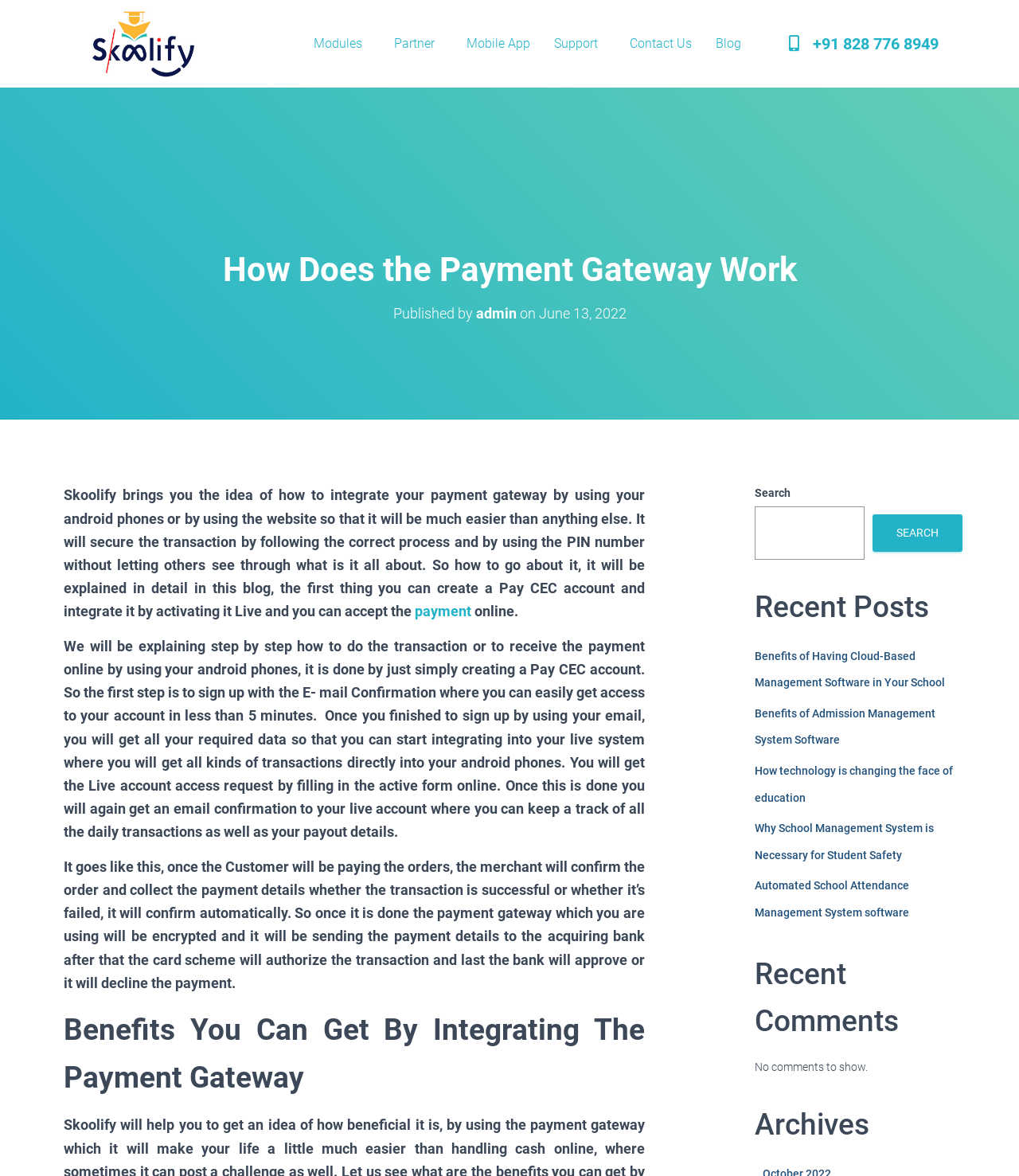Provide the bounding box coordinates of the HTML element this sentence describes: "Contact Us". The bounding box coordinates consist of four float numbers between 0 and 1, i.e., [left, top, right, bottom].

[0.606, 0.021, 0.691, 0.053]